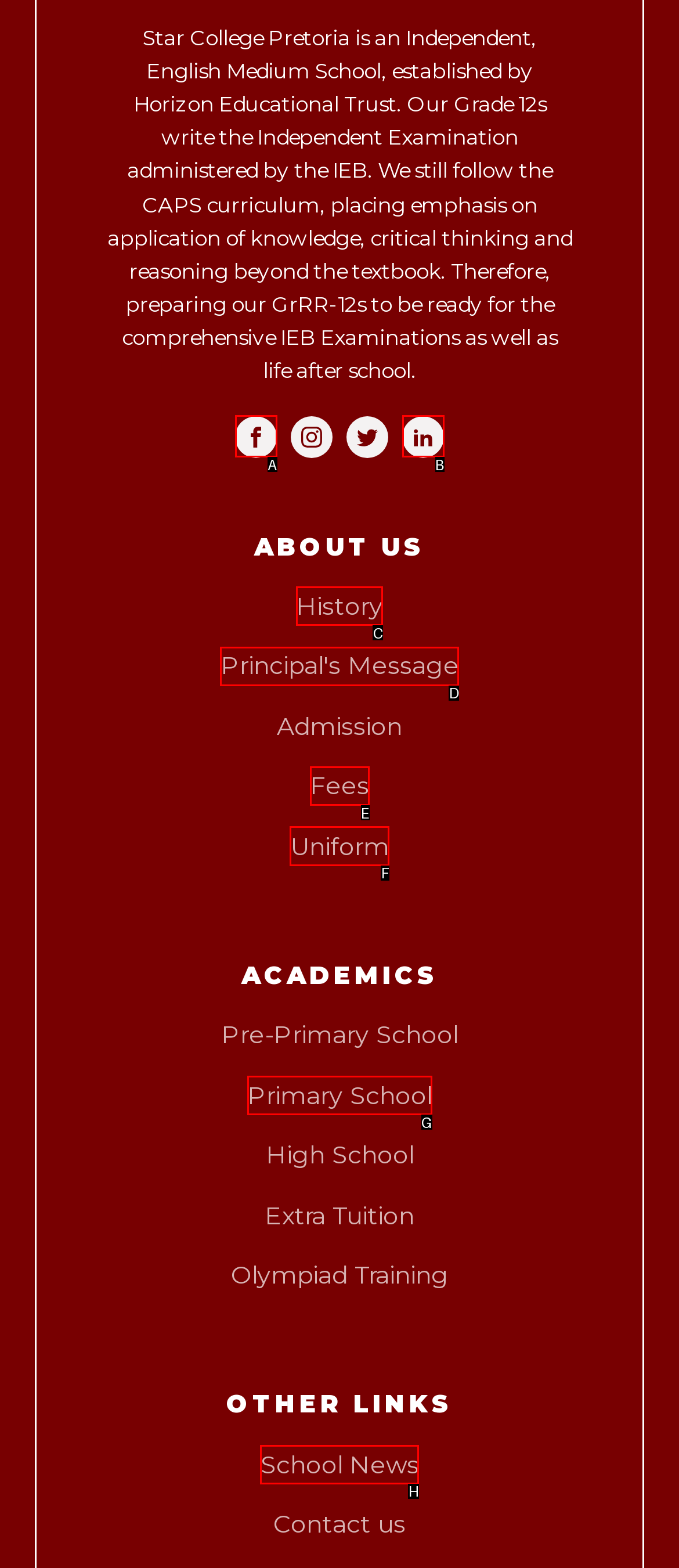Select the appropriate HTML element to click on to finish the task: Learn about the school's history.
Answer with the letter corresponding to the selected option.

C